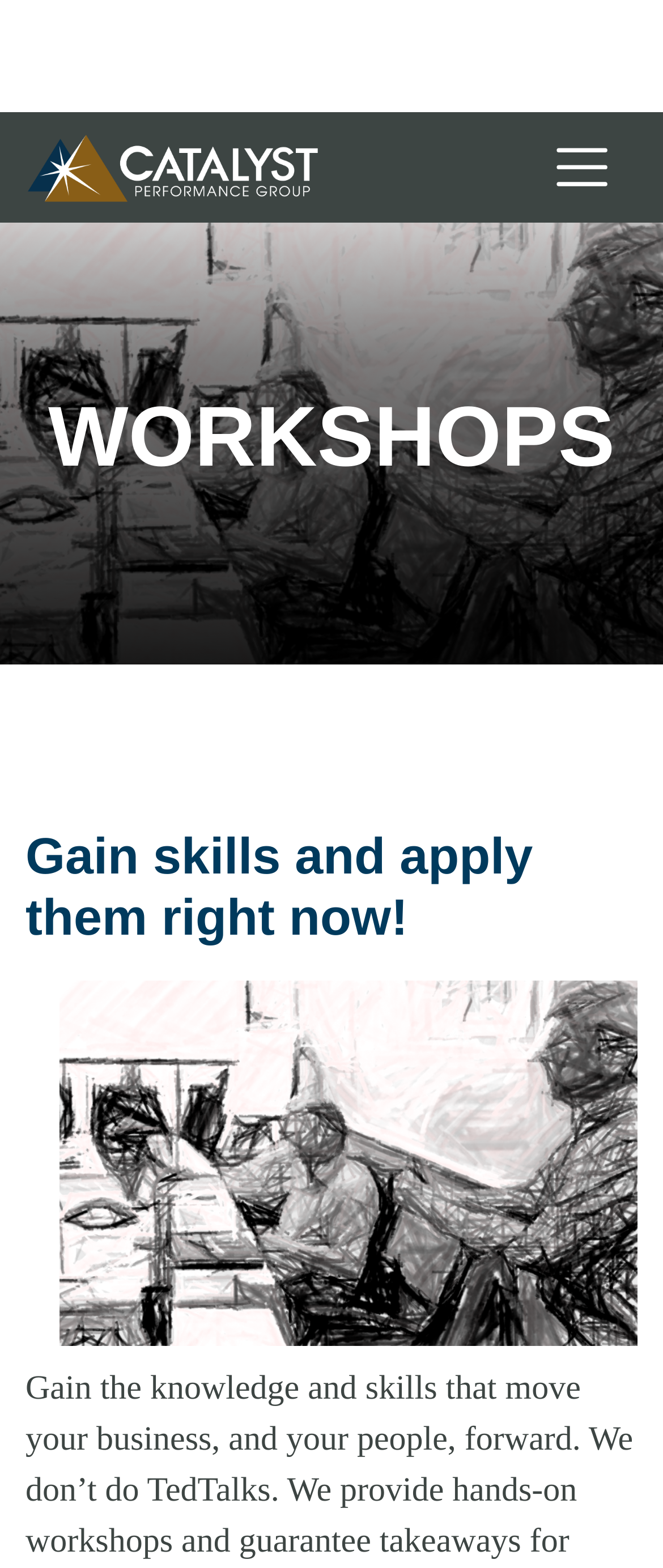What is the purpose of the workshops?
Please provide a detailed and thorough answer to the question.

The purpose of the workshops can be inferred from the heading 'Gain skills and apply them right now!' which is located below the main heading 'WORKSHOPS'.